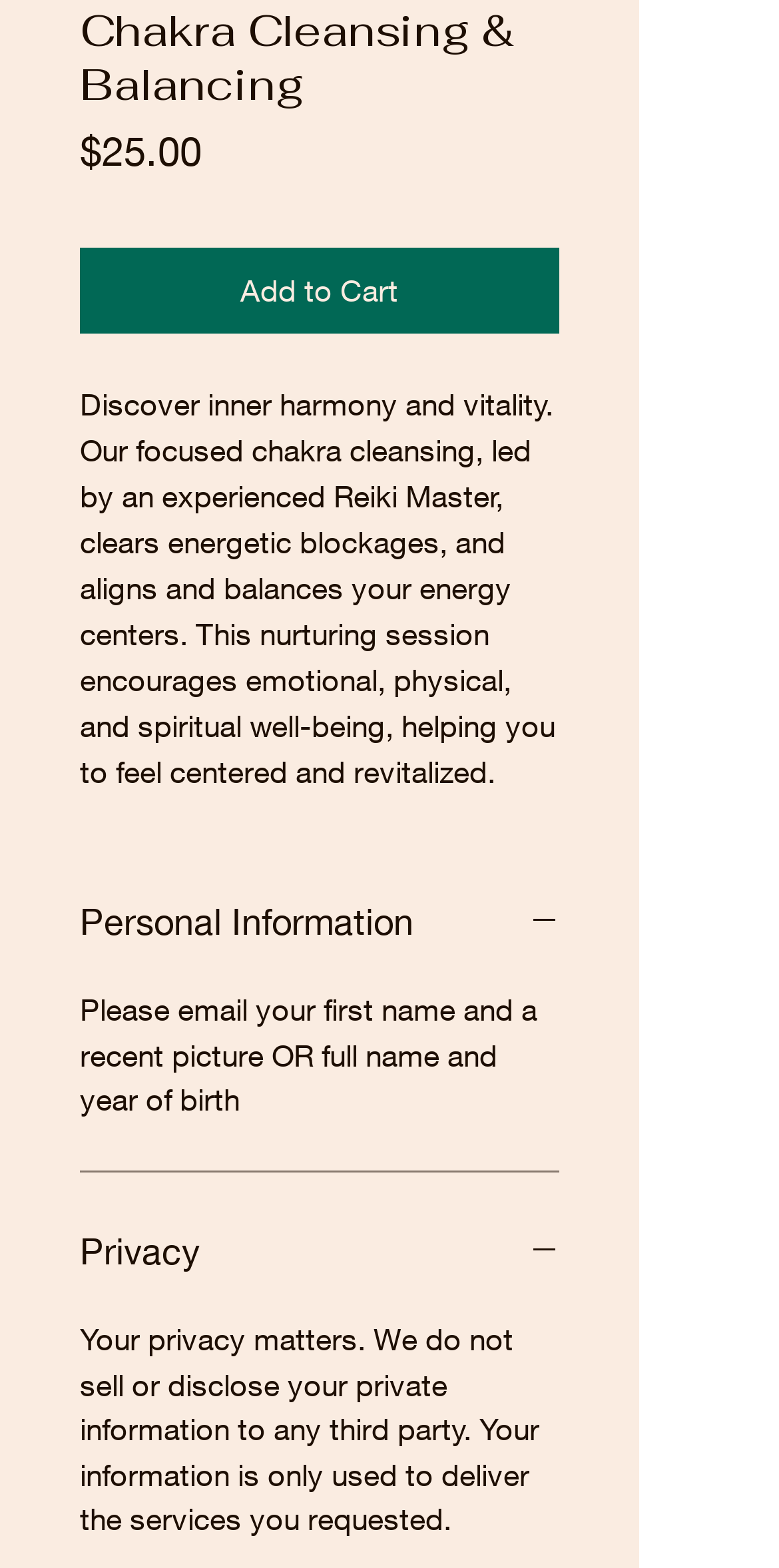Provide a one-word or short-phrase answer to the question:
What information is required for the service?

First name and picture or full name and year of birth